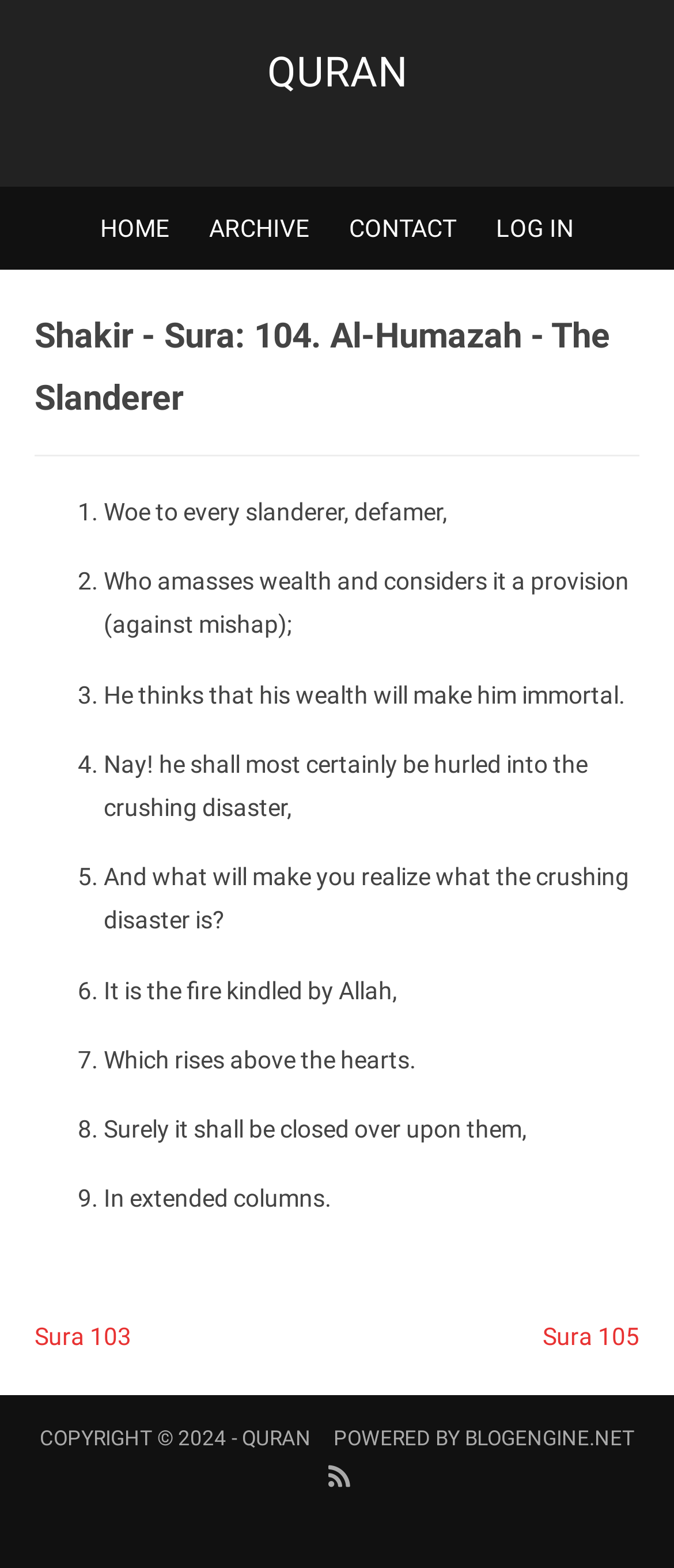What is the previous sura?
Provide a comprehensive and detailed answer to the question.

The previous sura can be found in the LayoutTable at the bottom of the webpage, where it is listed as 'Sura 103' in the first LayoutTableCell.